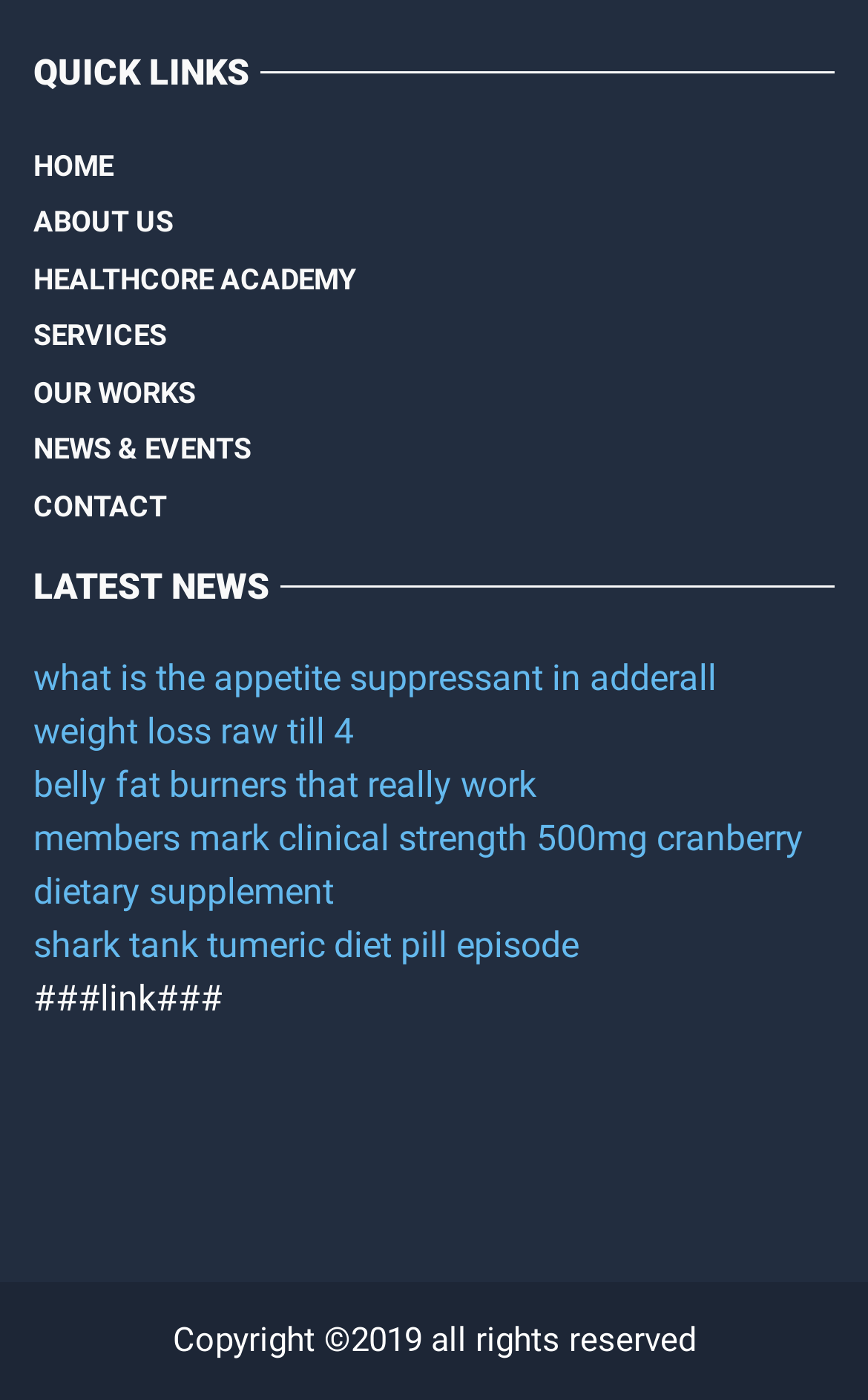Please answer the following question using a single word or phrase: 
How many headings are there on the webpage?

2